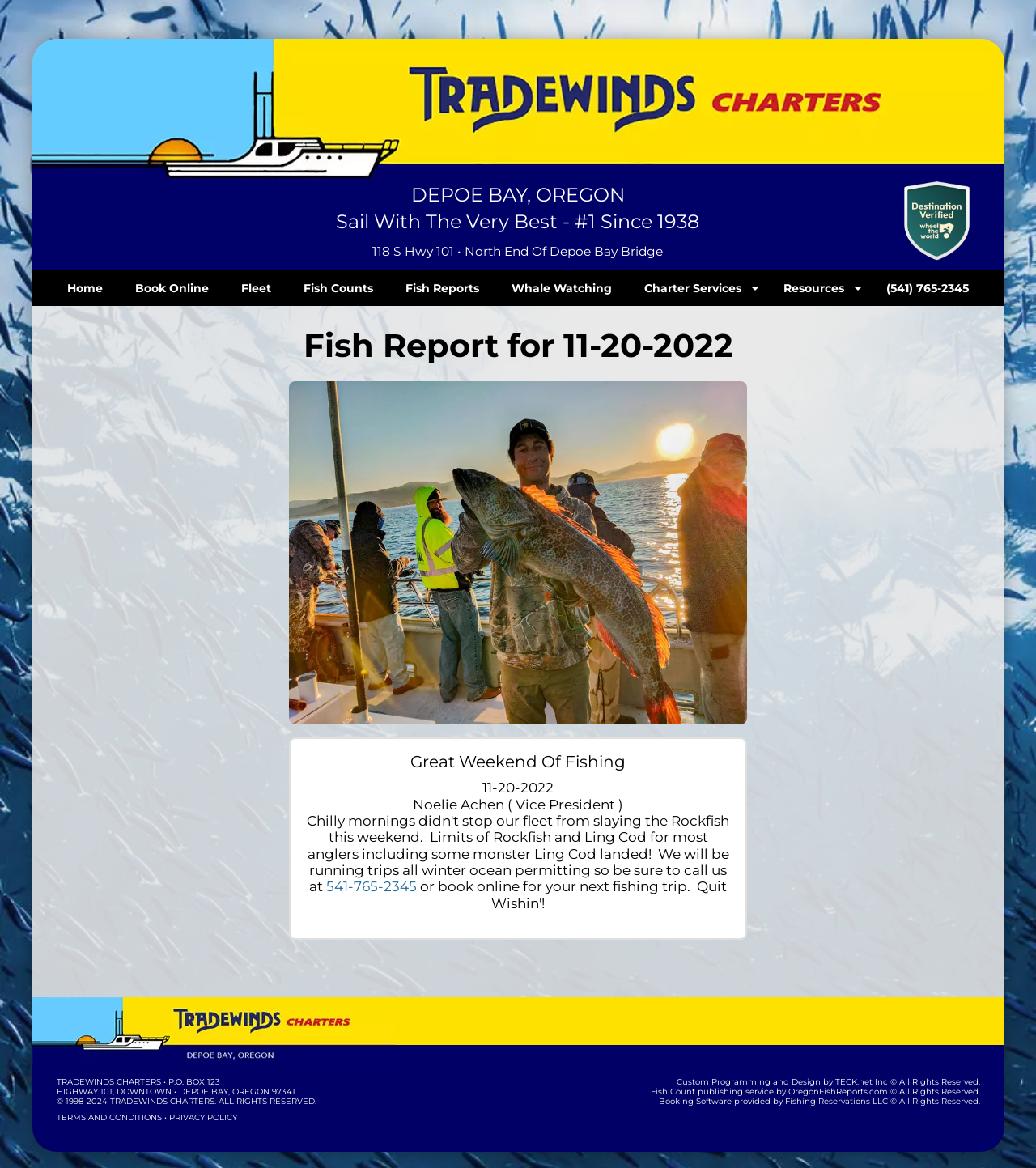Who is the Vice President of the charter company?
Using the image as a reference, give an elaborate response to the question.

I found the name of the Vice President of the charter company by looking at the main content section of the webpage, where there is a static text element with the text 'Noelie Achen (Vice President)'.